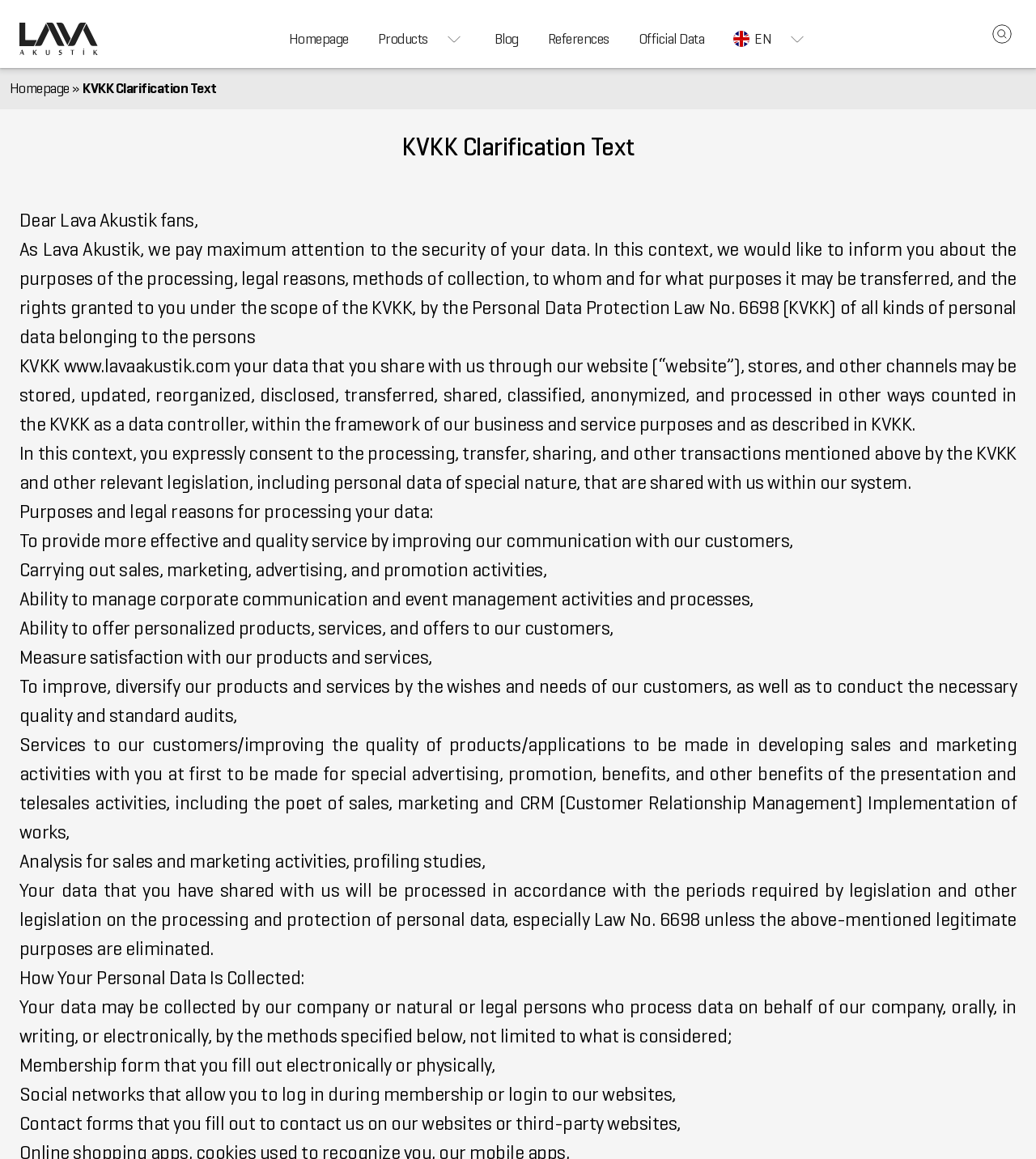Using the element description: "Products", determine the bounding box coordinates. The coordinates should be in the format [left, top, right, bottom], with values between 0 and 1.

[0.351, 0.008, 0.463, 0.059]